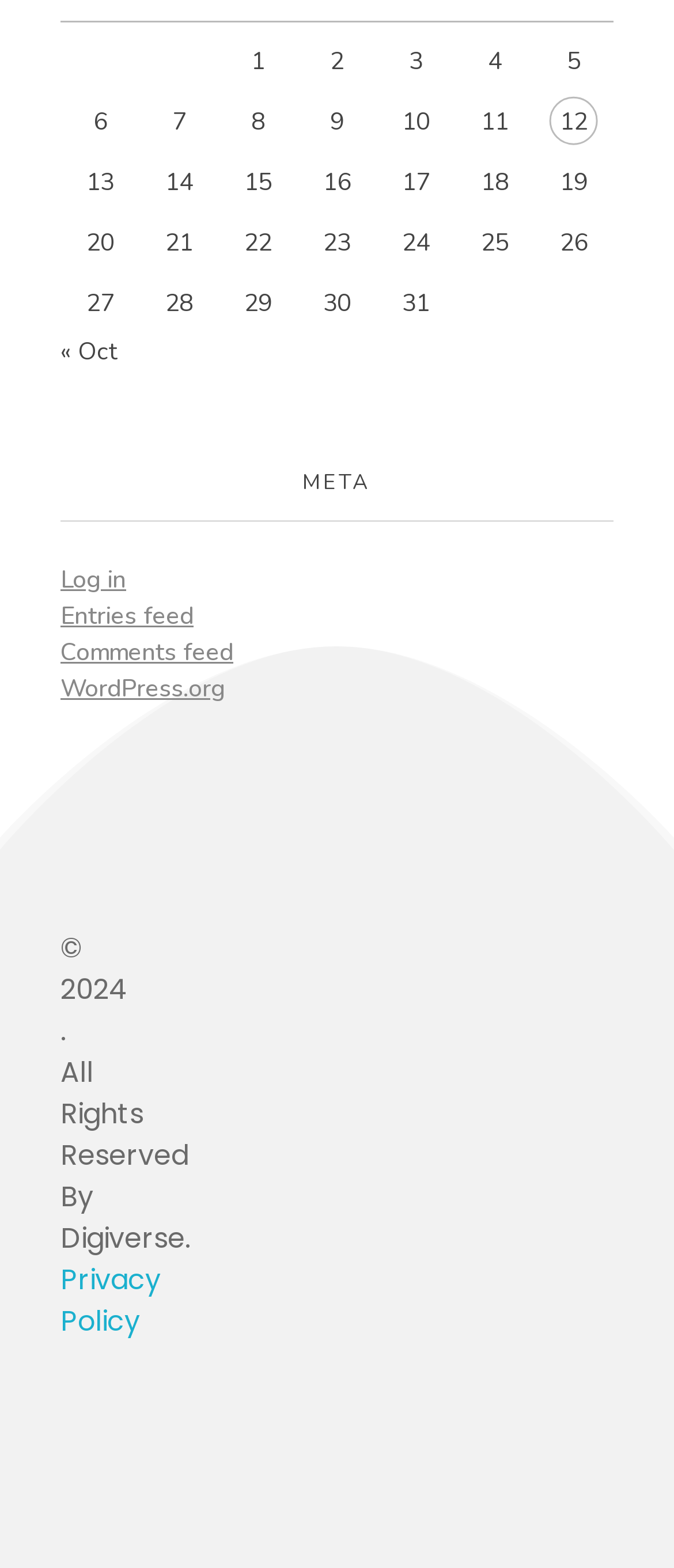How many months are displayed in the grid?
Please look at the screenshot and answer in one word or a short phrase.

3